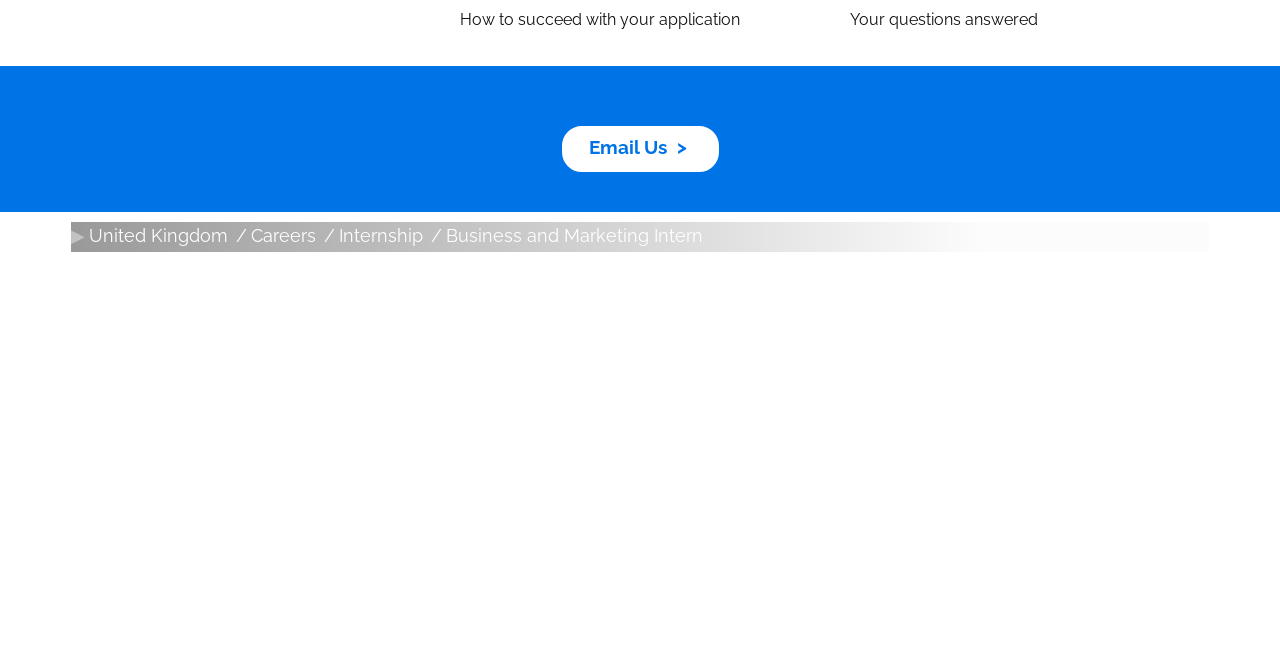Determine the bounding box for the described UI element: "We Are Atos".

[0.055, 0.717, 0.128, 0.747]